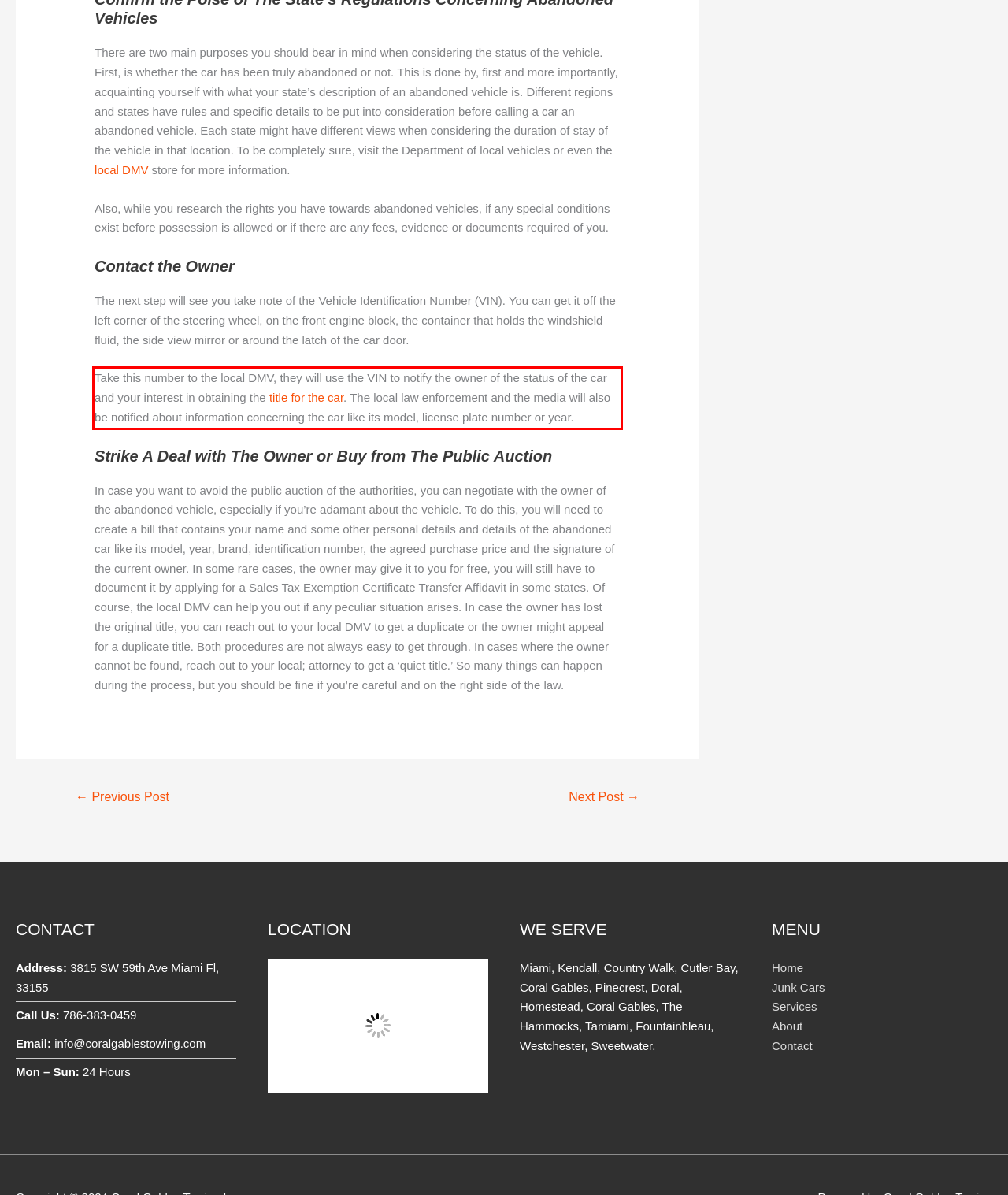Identify the red bounding box in the webpage screenshot and perform OCR to generate the text content enclosed.

Take this number to the local DMV, they will use the VIN to notify the owner of the status of the car and your interest in obtaining the title for the car. The local law enforcement and the media will also be notified about information concerning the car like its model, license plate number or year.